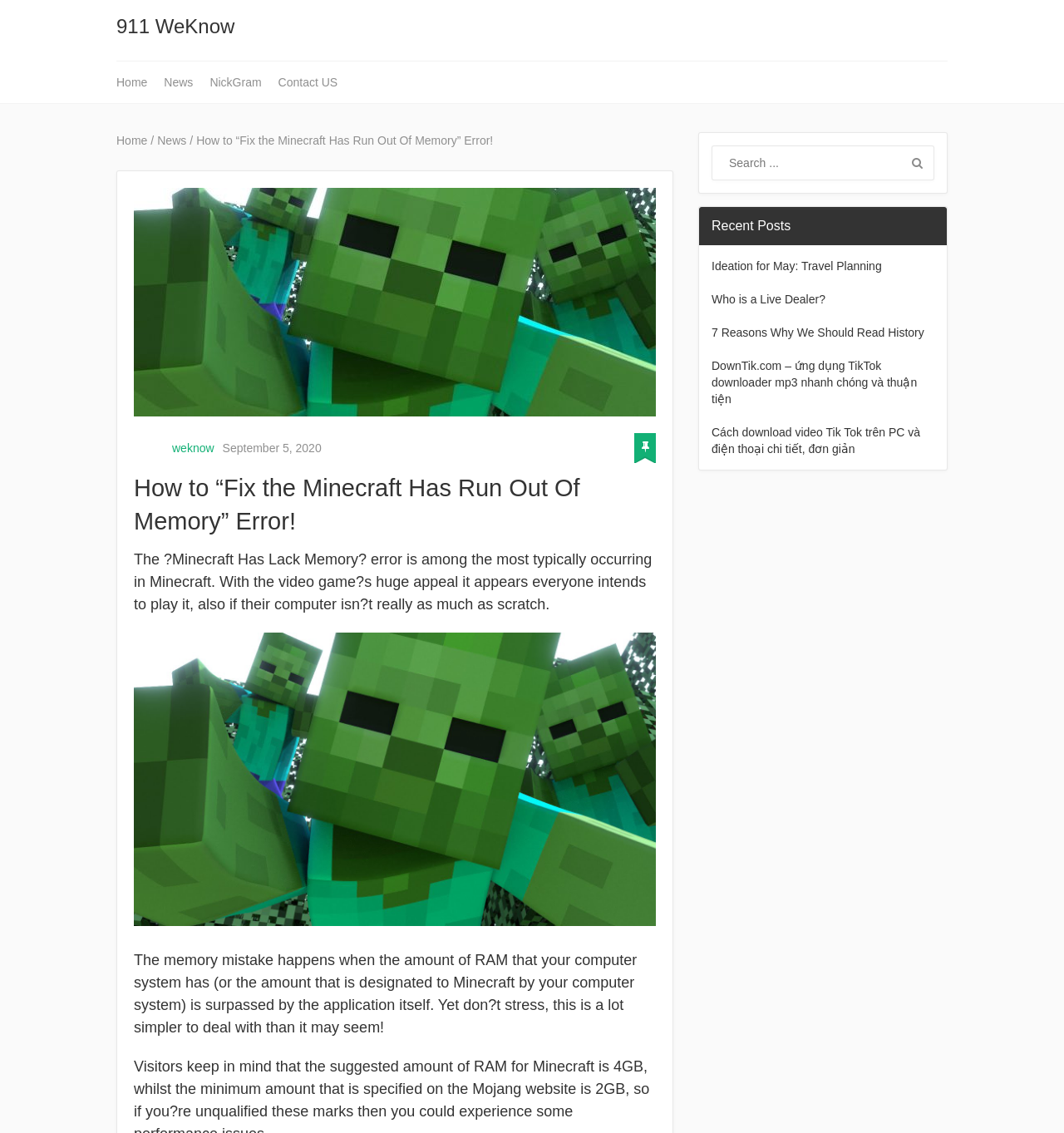Identify the bounding box for the element characterized by the following description: "911 WeKnow".

[0.109, 0.013, 0.221, 0.034]